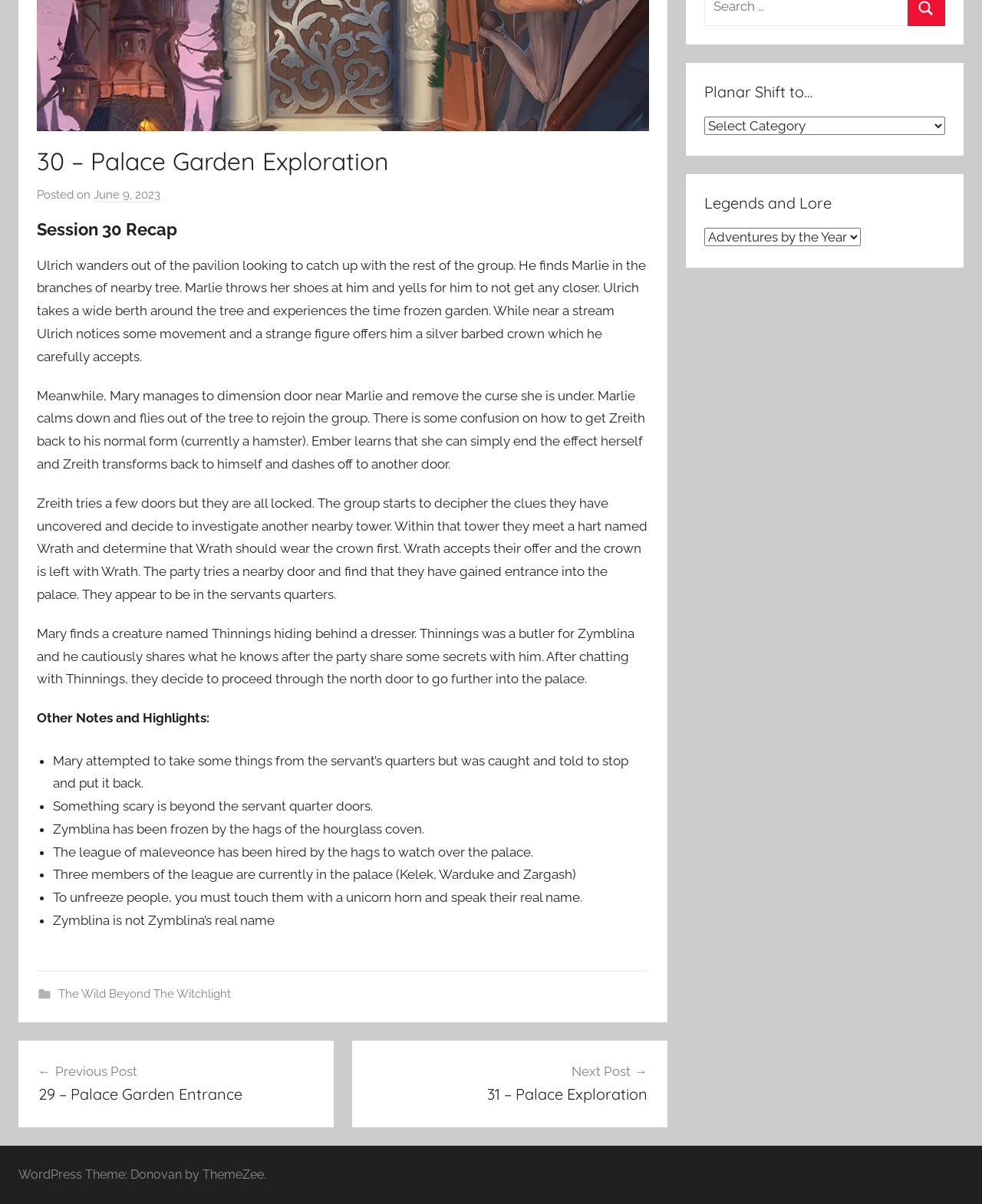Find the bounding box coordinates for the HTML element described in this sentence: "jamwar". Provide the coordinates as four float numbers between 0 and 1, in the format [left, top, right, bottom].

[0.163, 0.189, 0.174, 0.285]